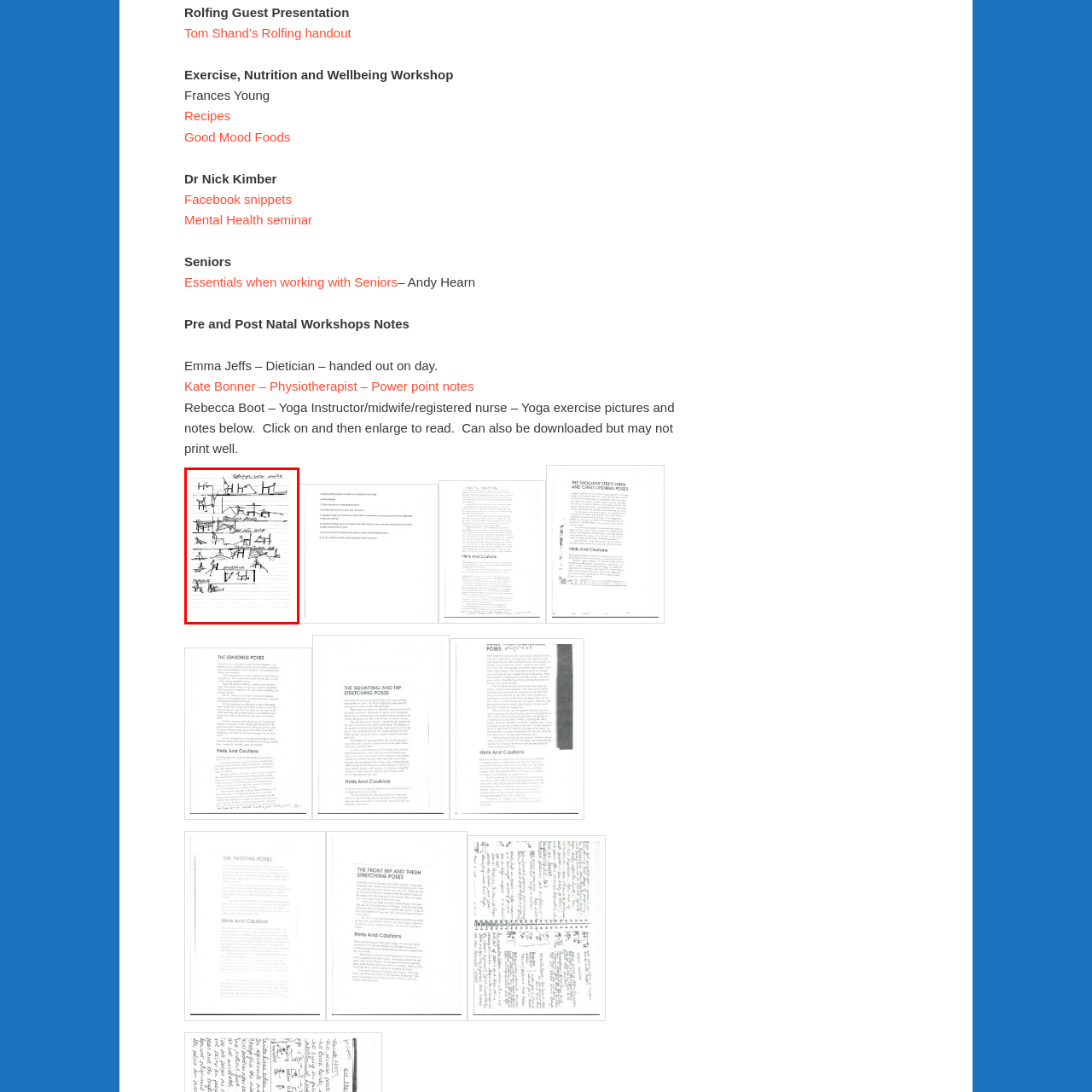Refer to the image within the red box and answer the question concisely with a single word or phrase: What is the purpose of the annotations?

To provide context or instructions